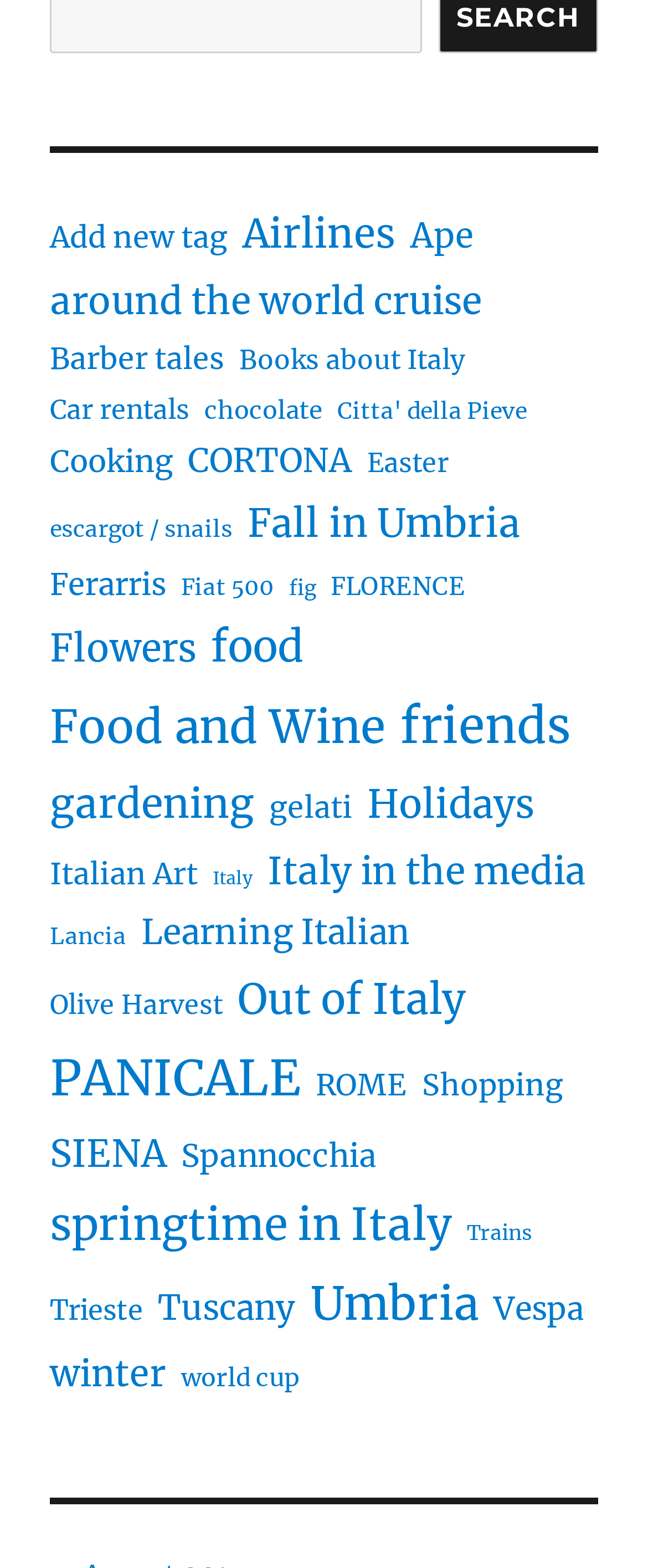Please determine the bounding box coordinates of the section I need to click to accomplish this instruction: "Discover Umbria".

[0.479, 0.805, 0.738, 0.856]